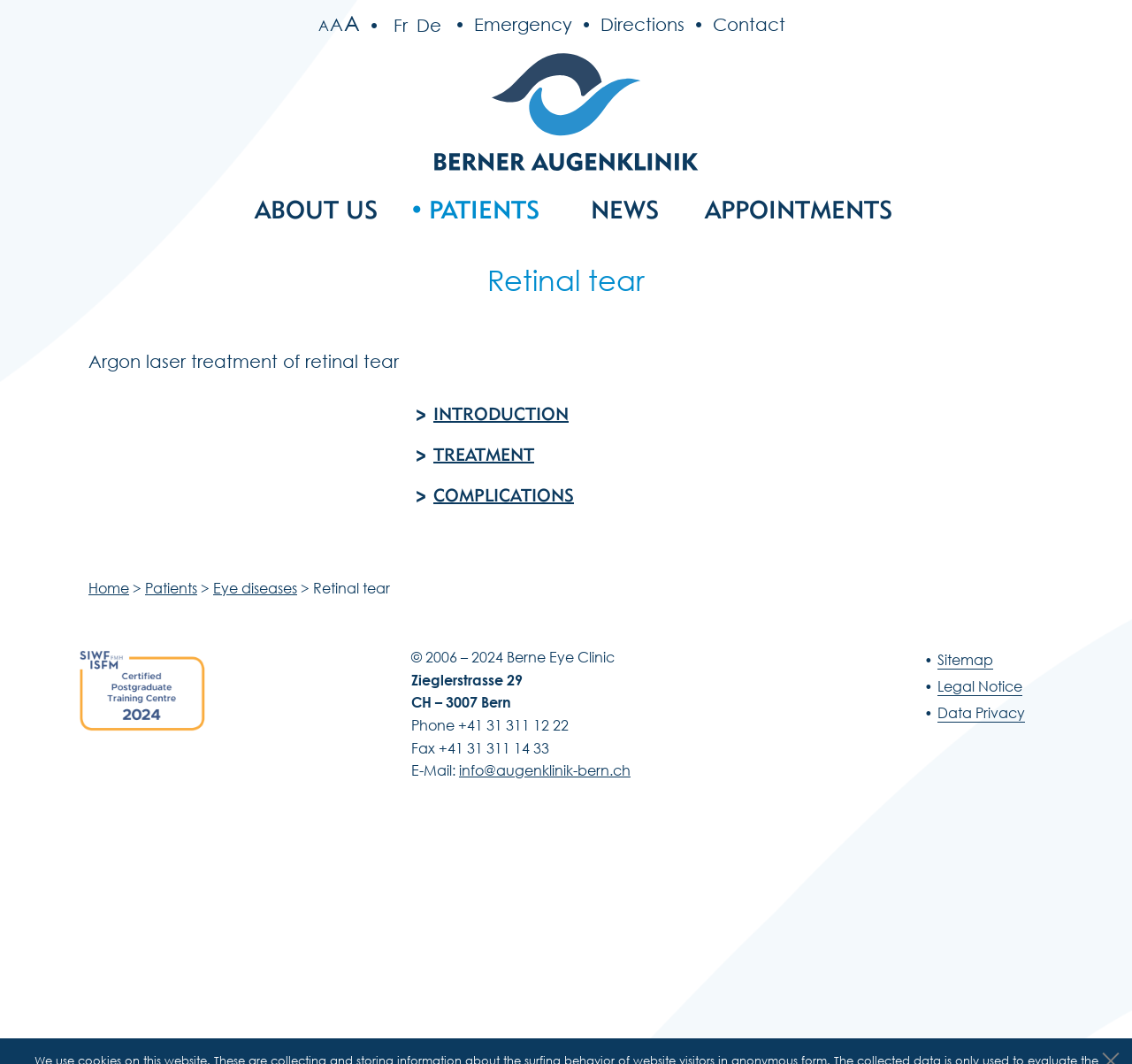Identify the bounding box coordinates of the clickable region necessary to fulfill the following instruction: "Read about Retinal tear". The bounding box coordinates should be four float numbers between 0 and 1, i.e., [left, top, right, bottom].

[0.43, 0.248, 0.57, 0.279]